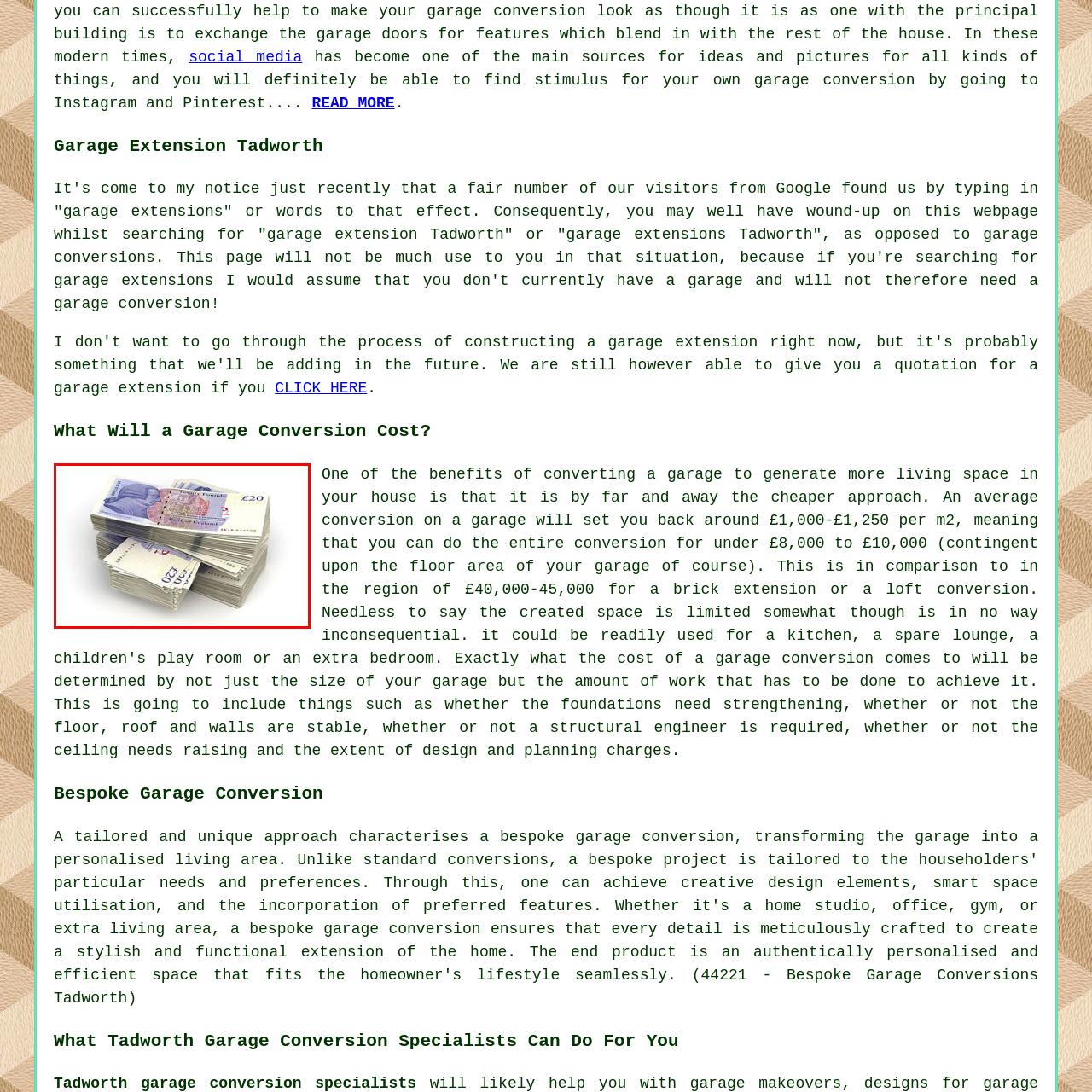Describe the scene captured within the highlighted red boundary in great detail.

The image depicts a neatly stacked pile of British £20 notes, showcasing the iconic purple design of the currency that features historical figures on the front. This visual highlights the financial aspect of garage conversions, suggesting that investing in such a project can be a cost-effective method for expanding living space in a home. The accompanying text on the webpage emphasizes the affordability of garage conversions, noting that they are one of the cheaper solutions for increasing residential space. This imagery and context together encourage potential homeowners to consider the financial benefits of converting unused garages into functional areas within their homes.